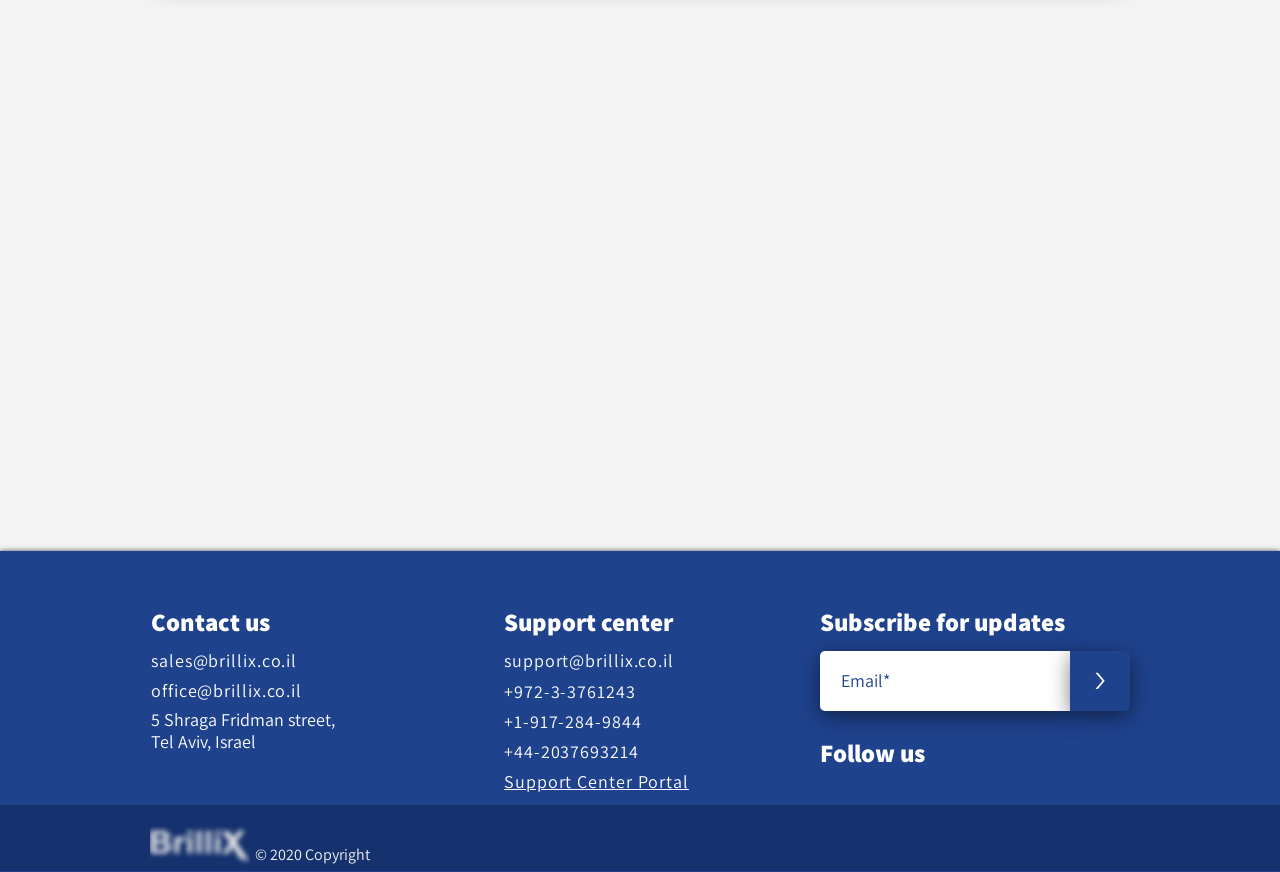Using the details in the image, give a detailed response to the question below:
How can I subscribe for updates?

To subscribe for updates, users need to enter their email address in the textbox provided and then click the '>' button. This will likely add their email to a mailing list for receiving updates from the company.